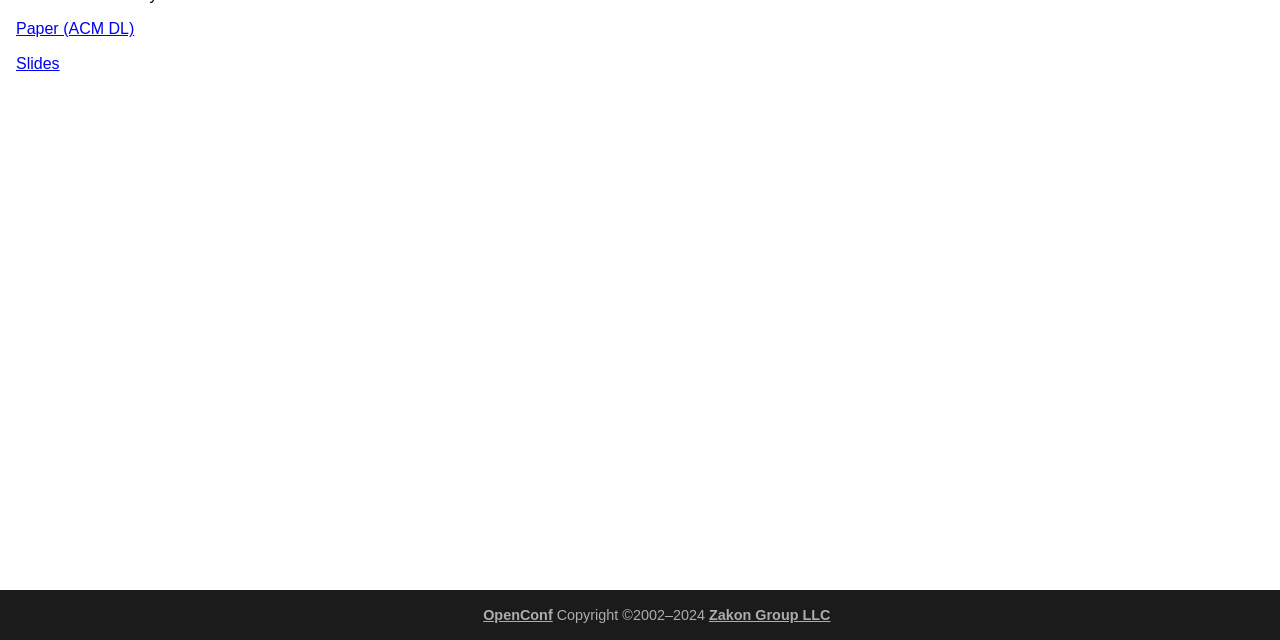Provide the bounding box coordinates for the UI element described in this sentence: "Zakon Group LLC". The coordinates should be four float values between 0 and 1, i.e., [left, top, right, bottom].

[0.554, 0.948, 0.649, 0.973]